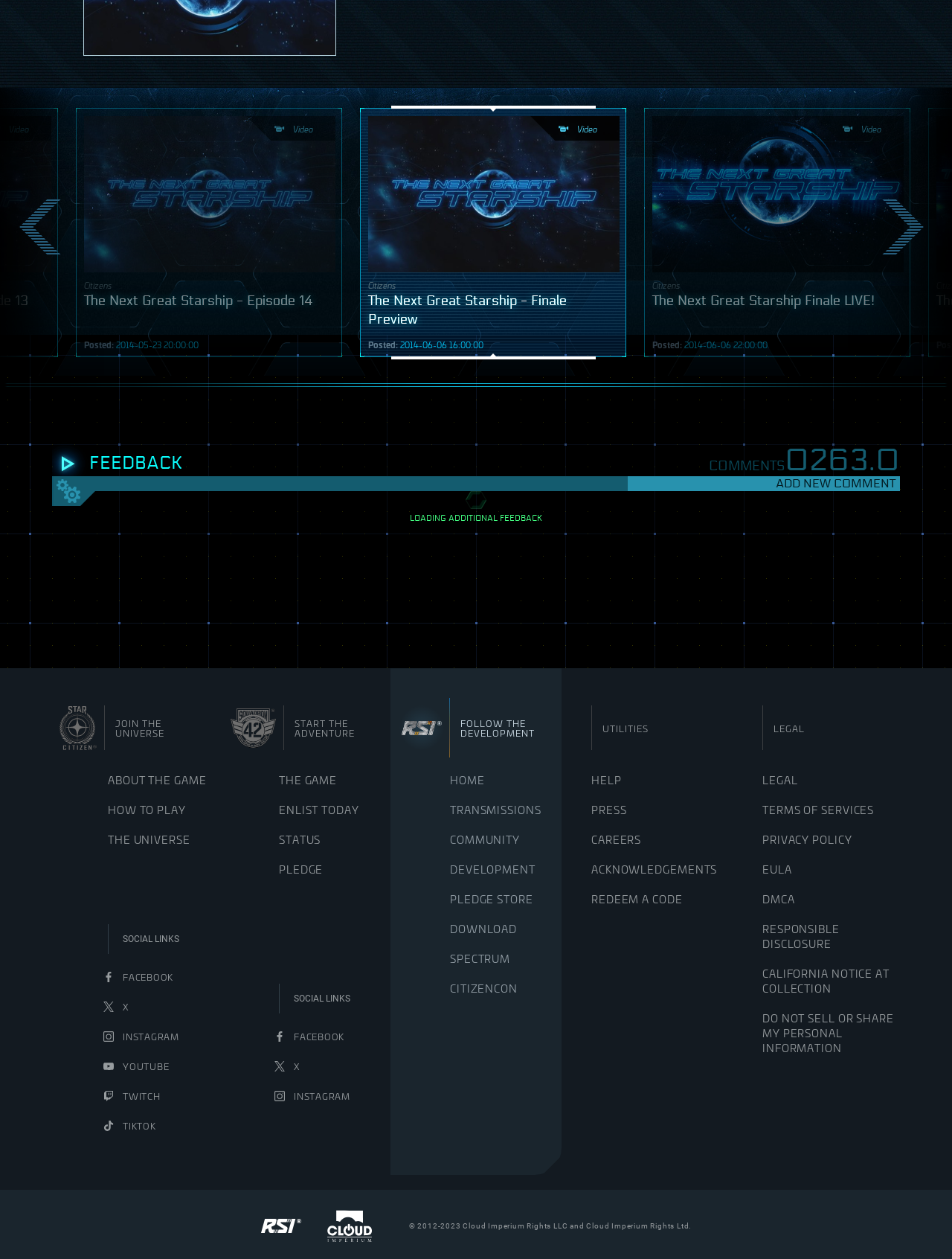Please analyze the image and provide a thorough answer to the question:
How many columns can the webpage be viewed in?

The webpage has a settings section with links for 'One column' and 'Two columns', indicating that the webpage can be viewed in one or two columns.